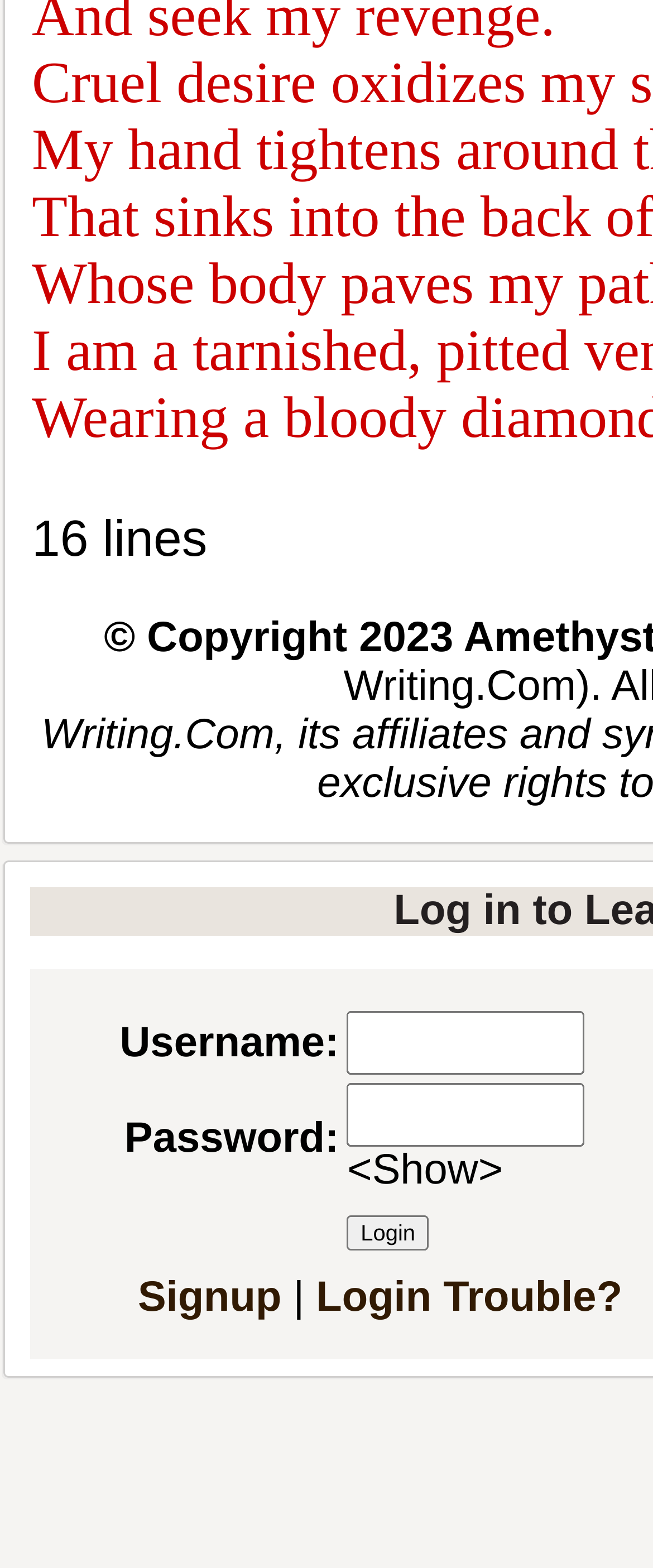What is the purpose of the 'Show' link?
Analyze the image and provide a thorough answer to the question.

The 'Show' link is located next to the password input field, suggesting that its purpose is to show the password when clicked.